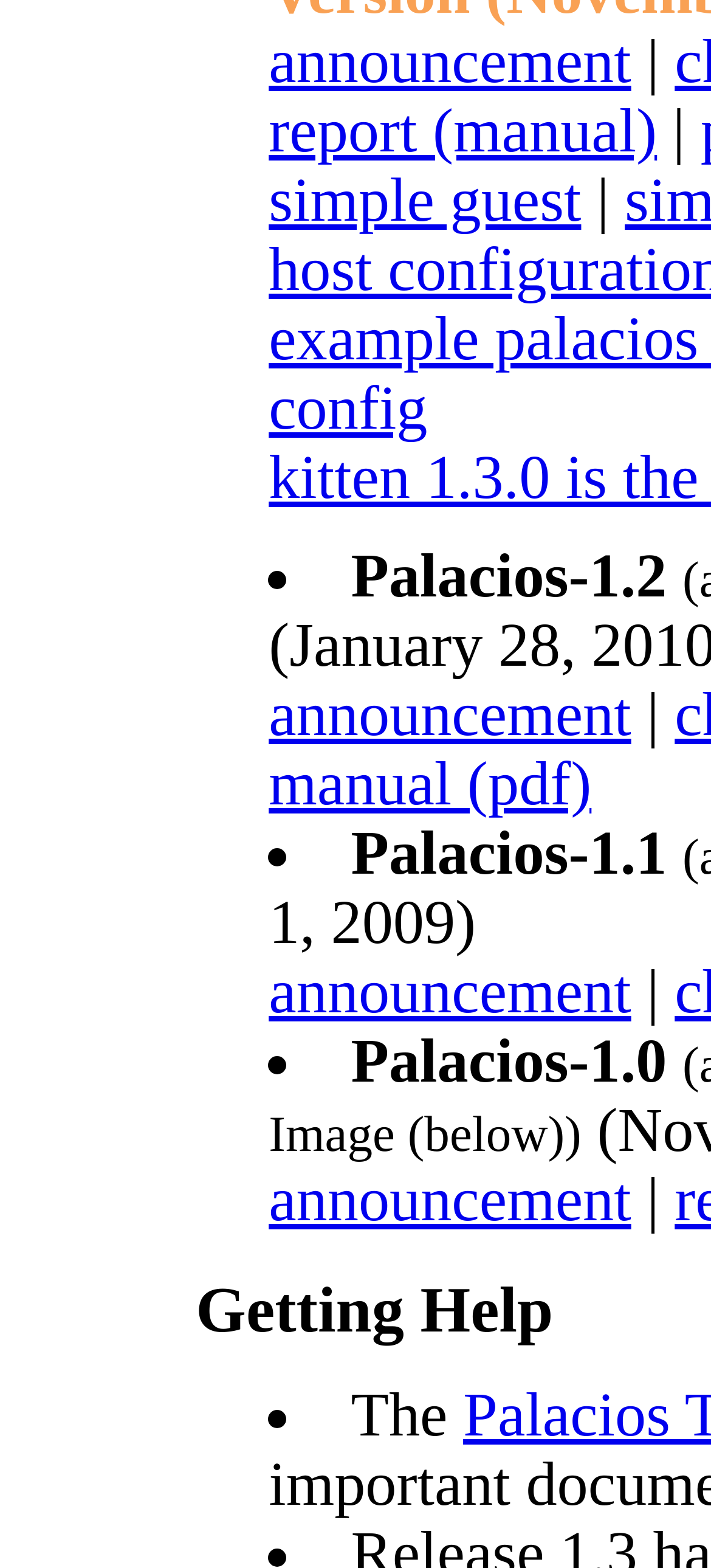Give a one-word or phrase response to the following question: How many StaticText elements are there on the webpage?

7